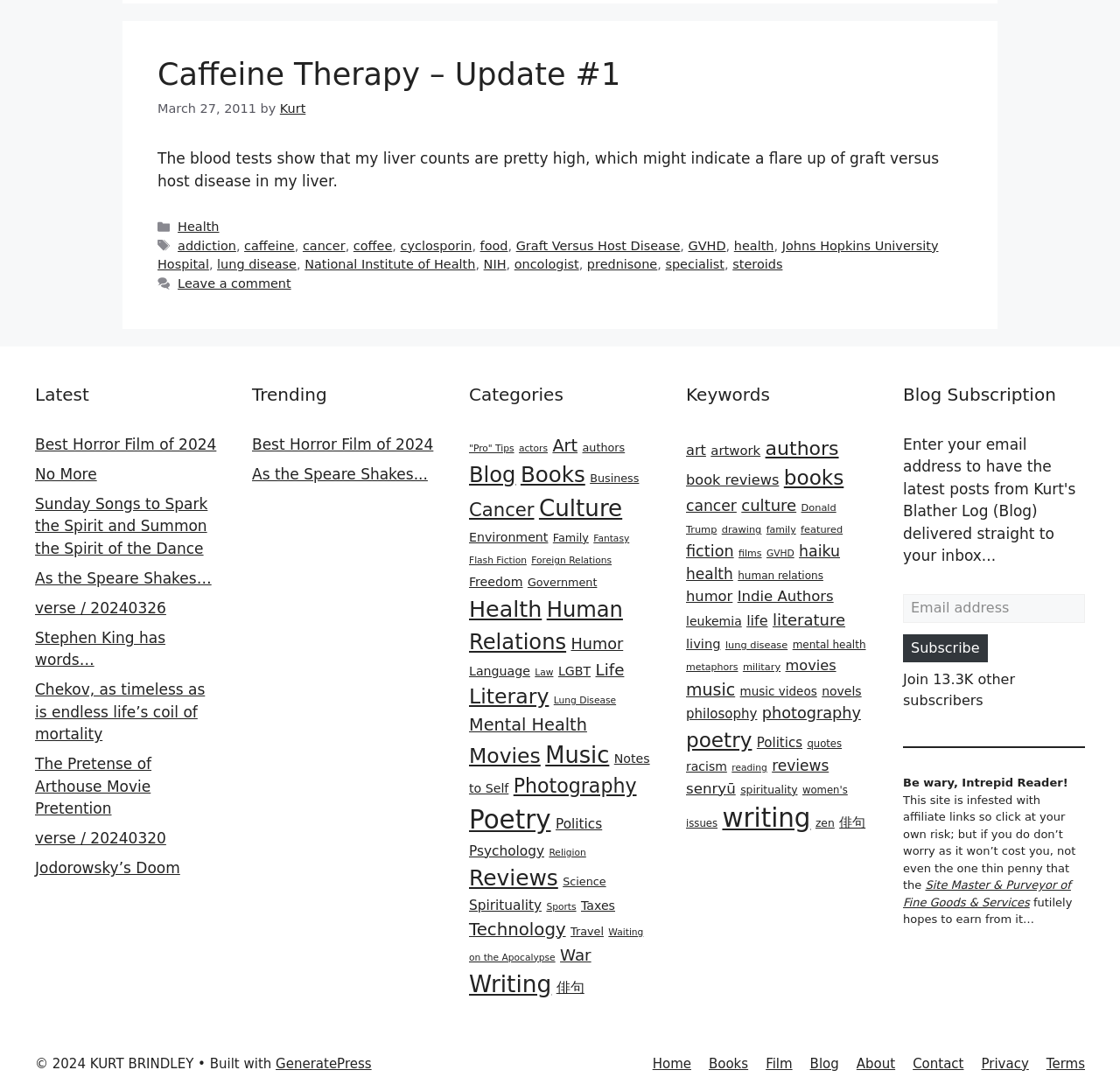Could you indicate the bounding box coordinates of the region to click in order to complete this instruction: "Explore the 'Cancer' category".

[0.419, 0.457, 0.477, 0.477]